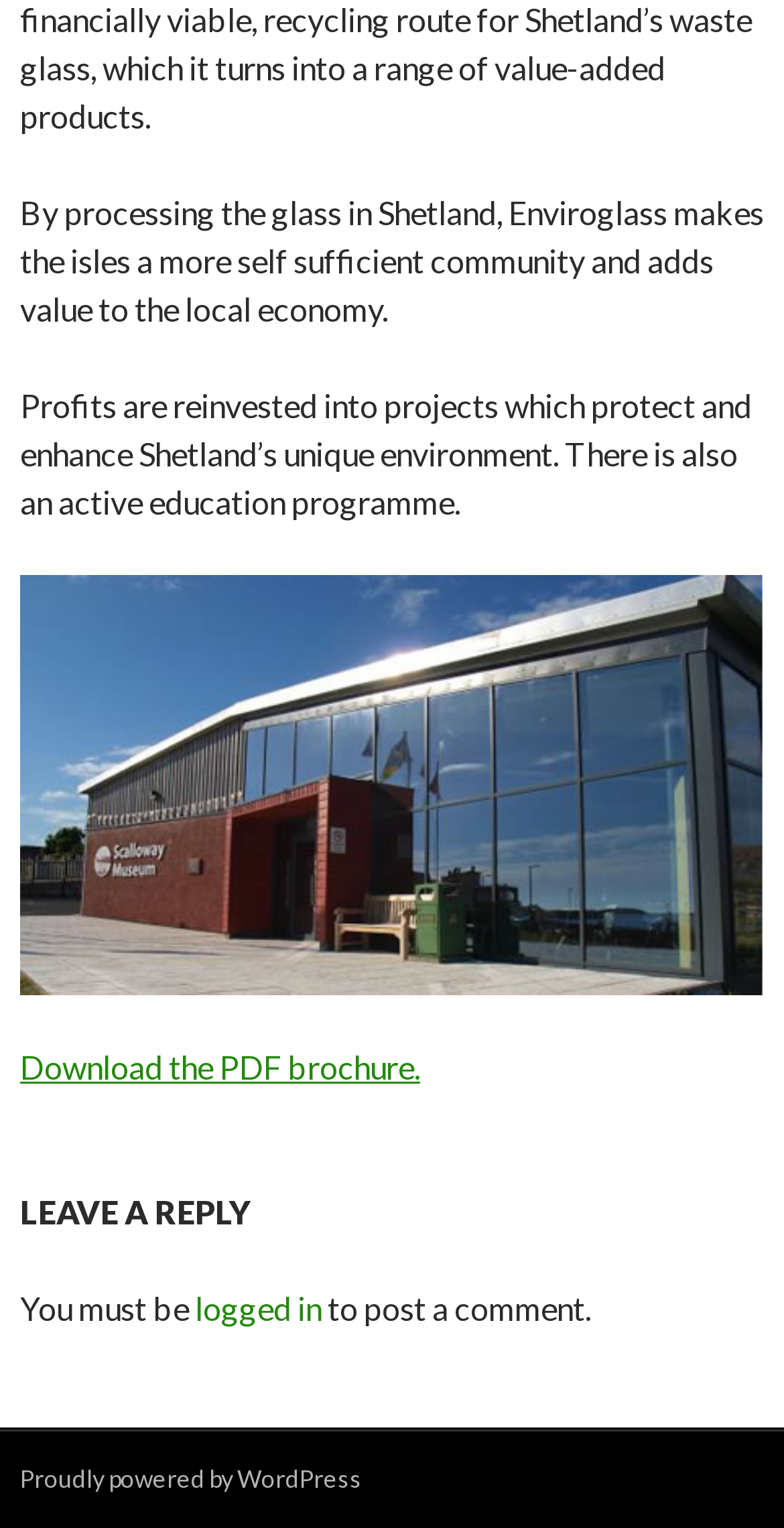Respond to the question with just a single word or phrase: 
What is done with profits?

Reinvested into projects